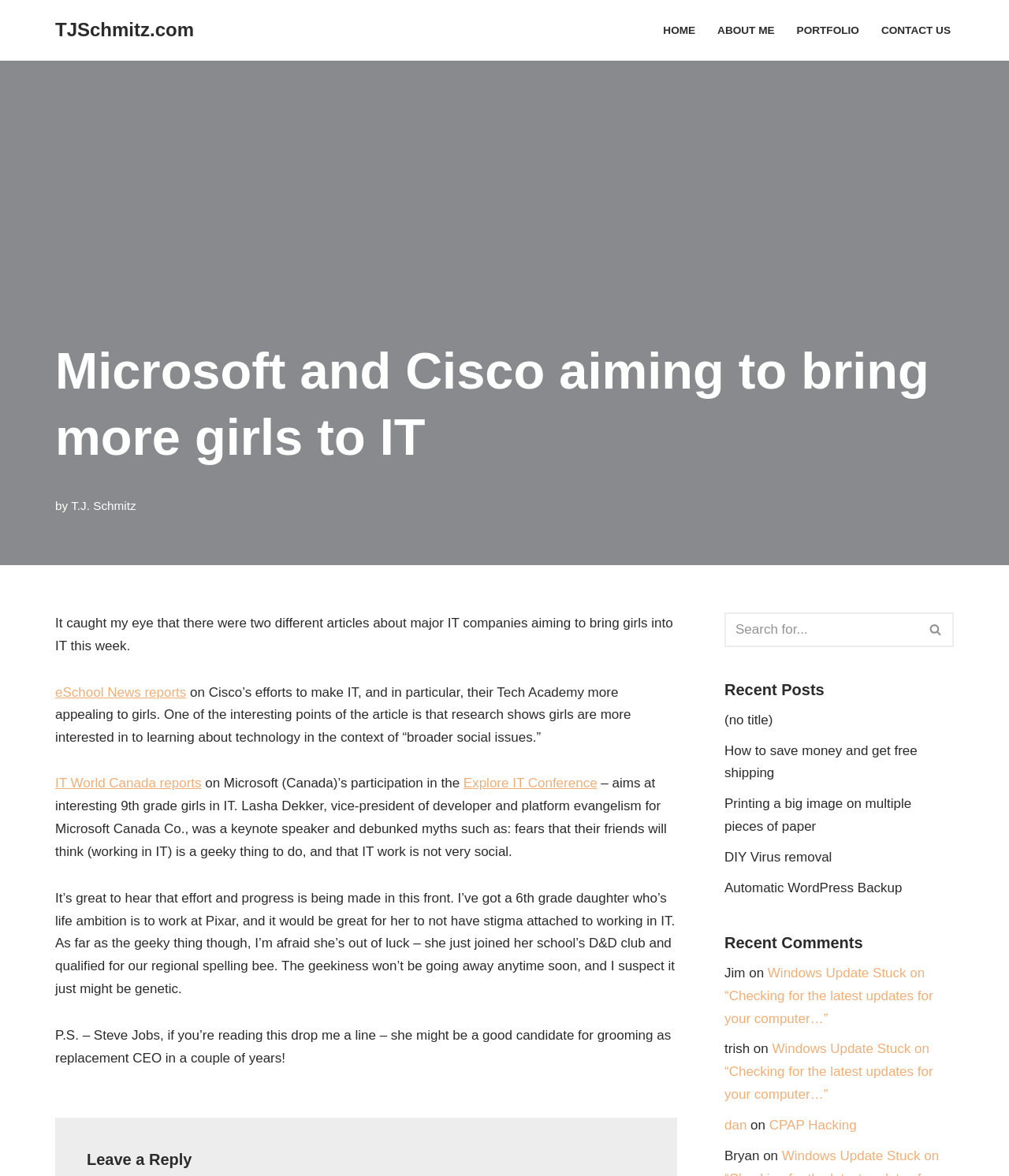Identify the bounding box coordinates for the UI element described as follows: "TJSchmitz.com". Ensure the coordinates are four float numbers between 0 and 1, formatted as [left, top, right, bottom].

[0.055, 0.012, 0.192, 0.039]